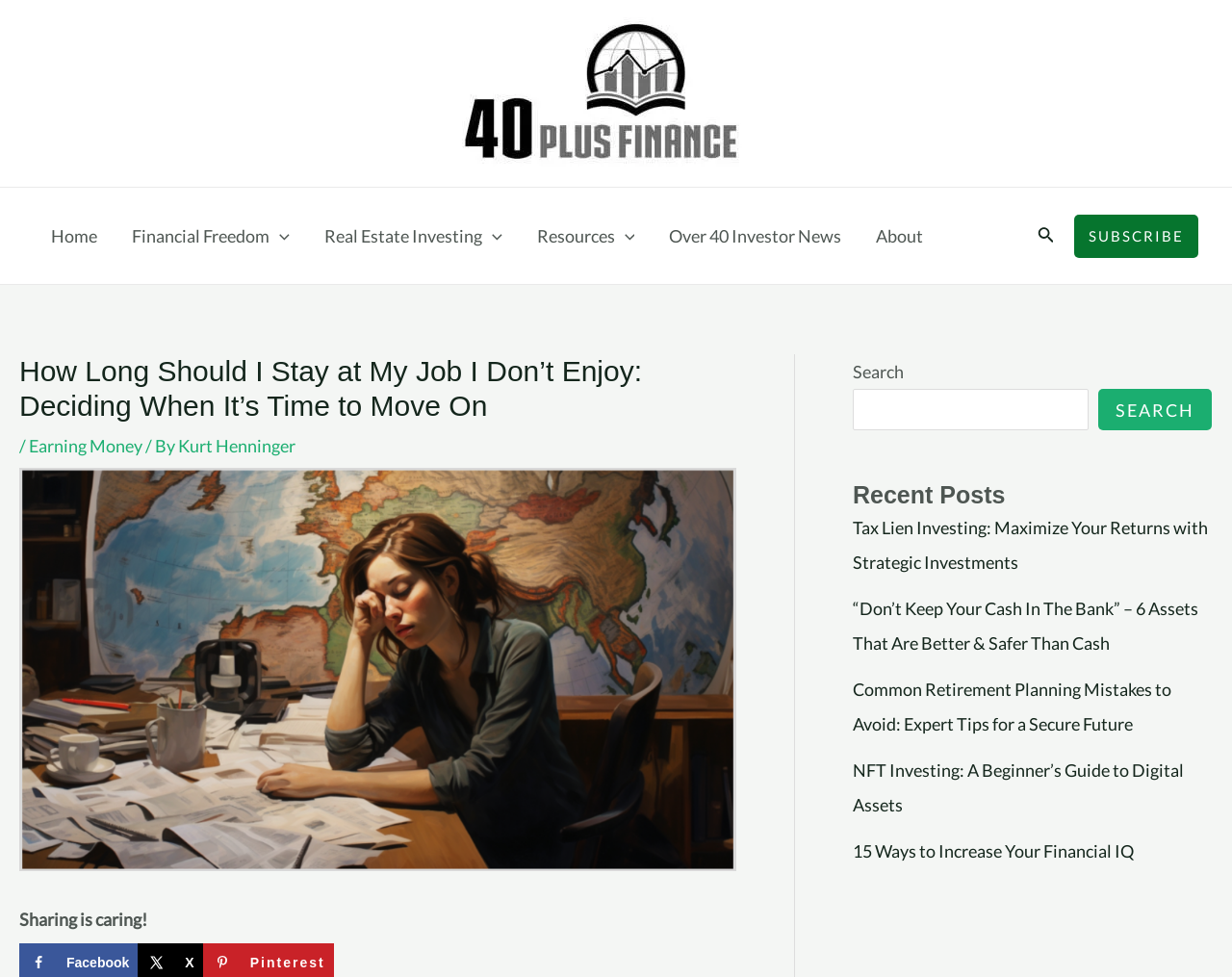Please identify the bounding box coordinates of the area I need to click to accomplish the following instruction: "Click the '40 Plus Finance' logo".

[0.375, 0.018, 0.611, 0.173]